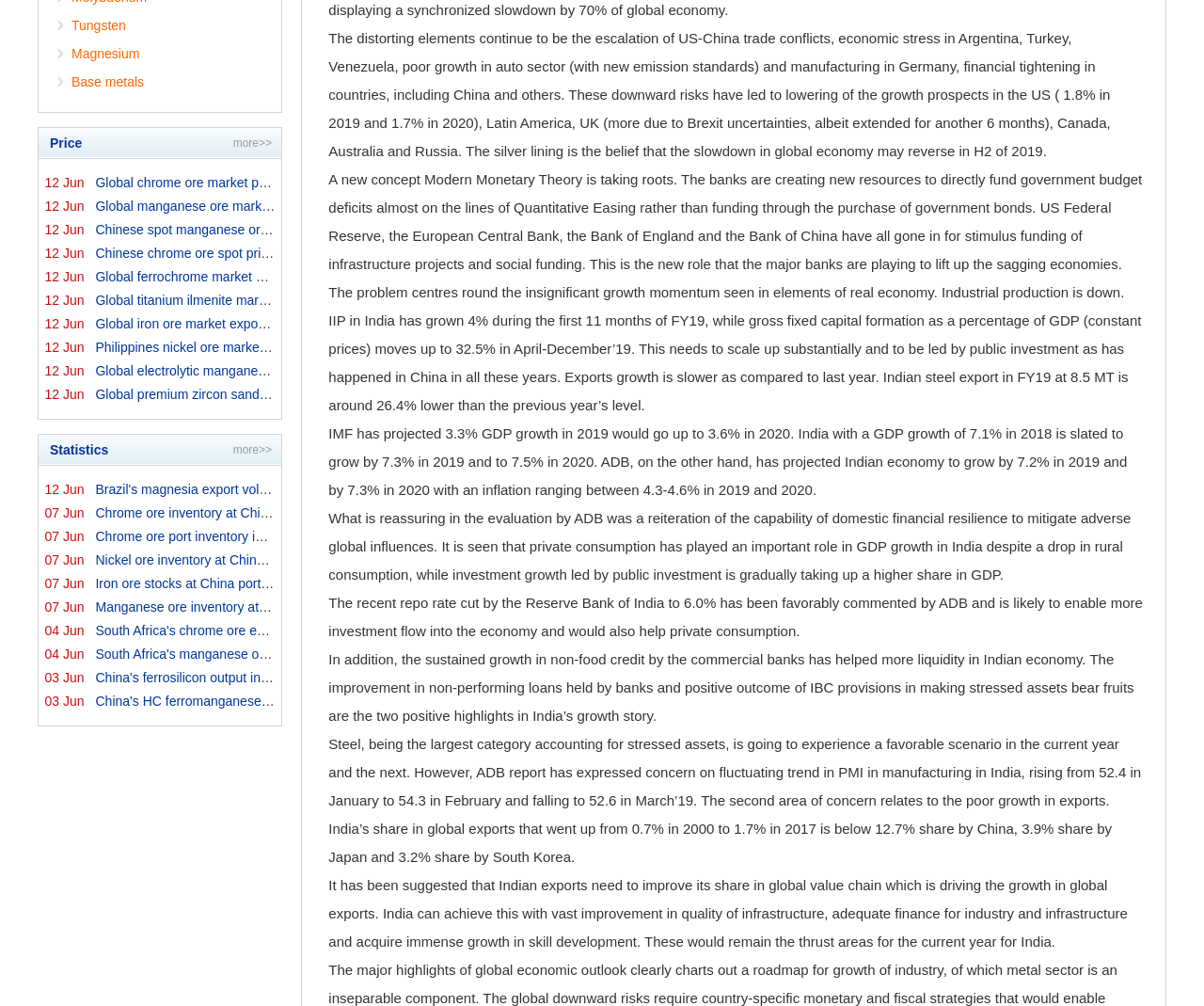Bounding box coordinates are specified in the format (top-left x, top-left y, bottom-right x, bottom-right y). All values are floating point numbers bounded between 0 and 1. Please provide the bounding box coordinate of the region this sentence describes: Base metals

[0.059, 0.067, 0.23, 0.095]